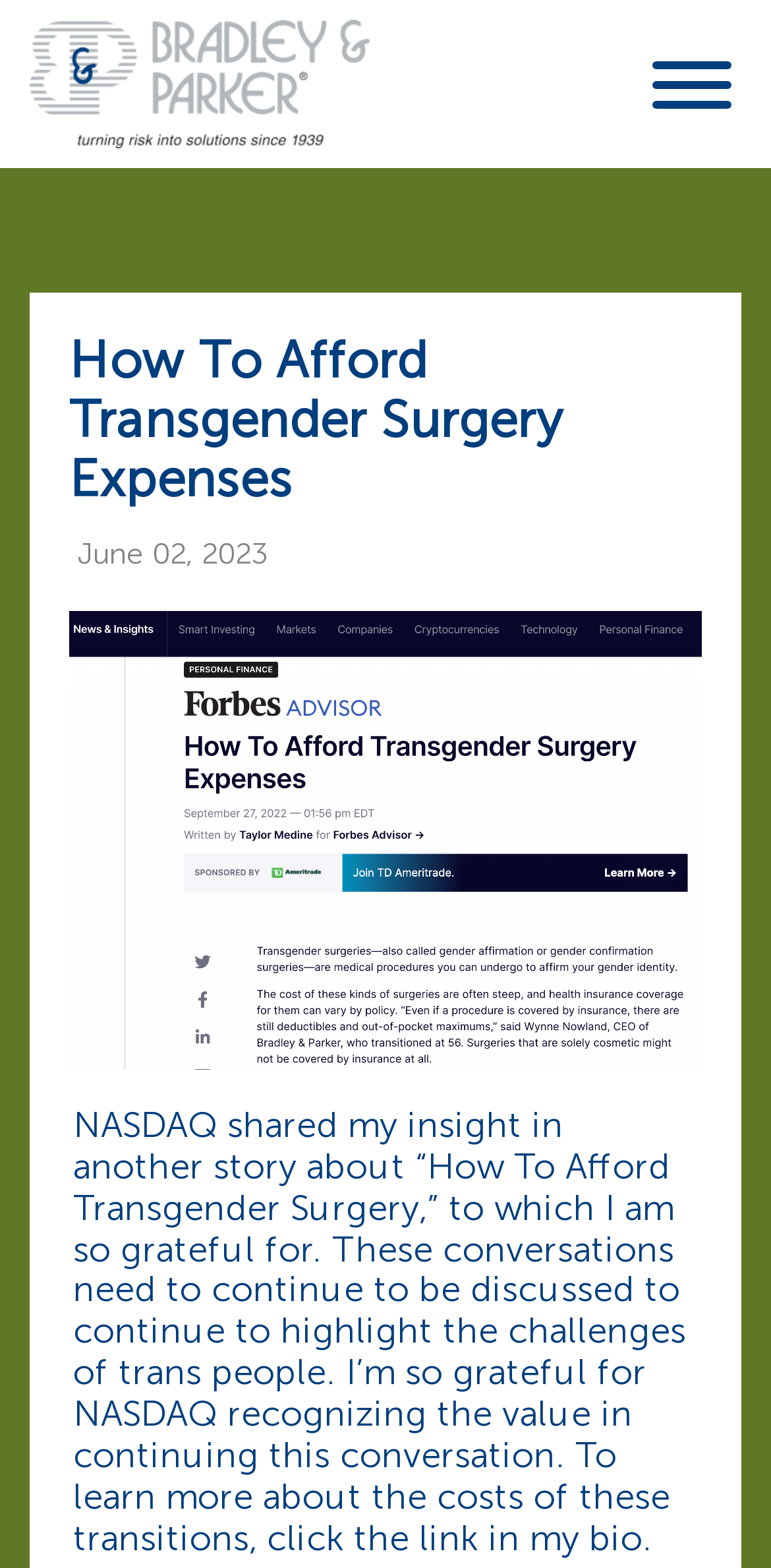Extract the text of the main heading from the webpage.

How To Afford Transgender Surgery Expenses